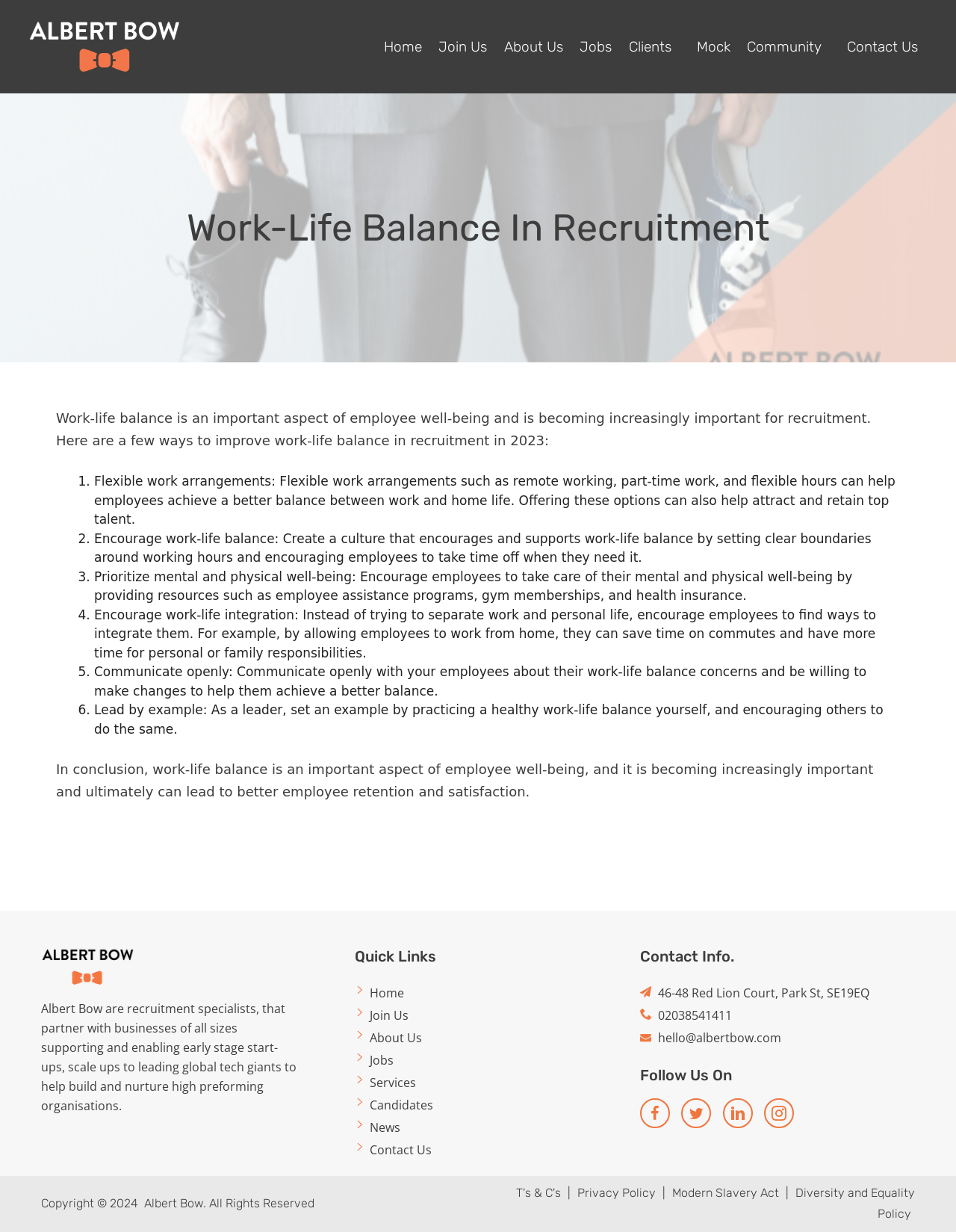What is the purpose of the 'Quick Links' section?
Answer the question based on the image using a single word or a brief phrase.

To provide quick access to other pages